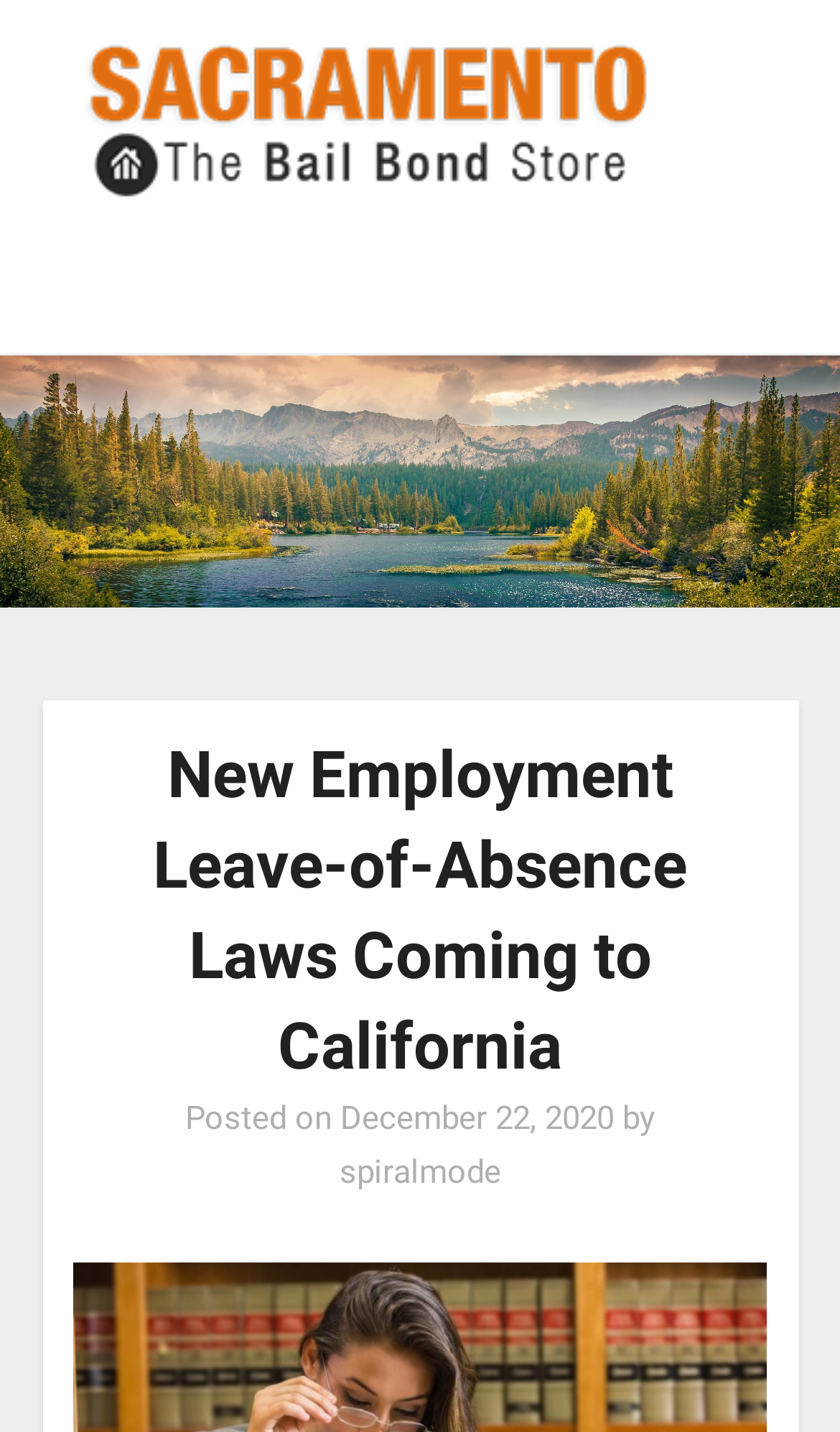What is the topic of the article?
Look at the image and provide a short answer using one word or a phrase.

New Employment Leave-of-Absence Laws